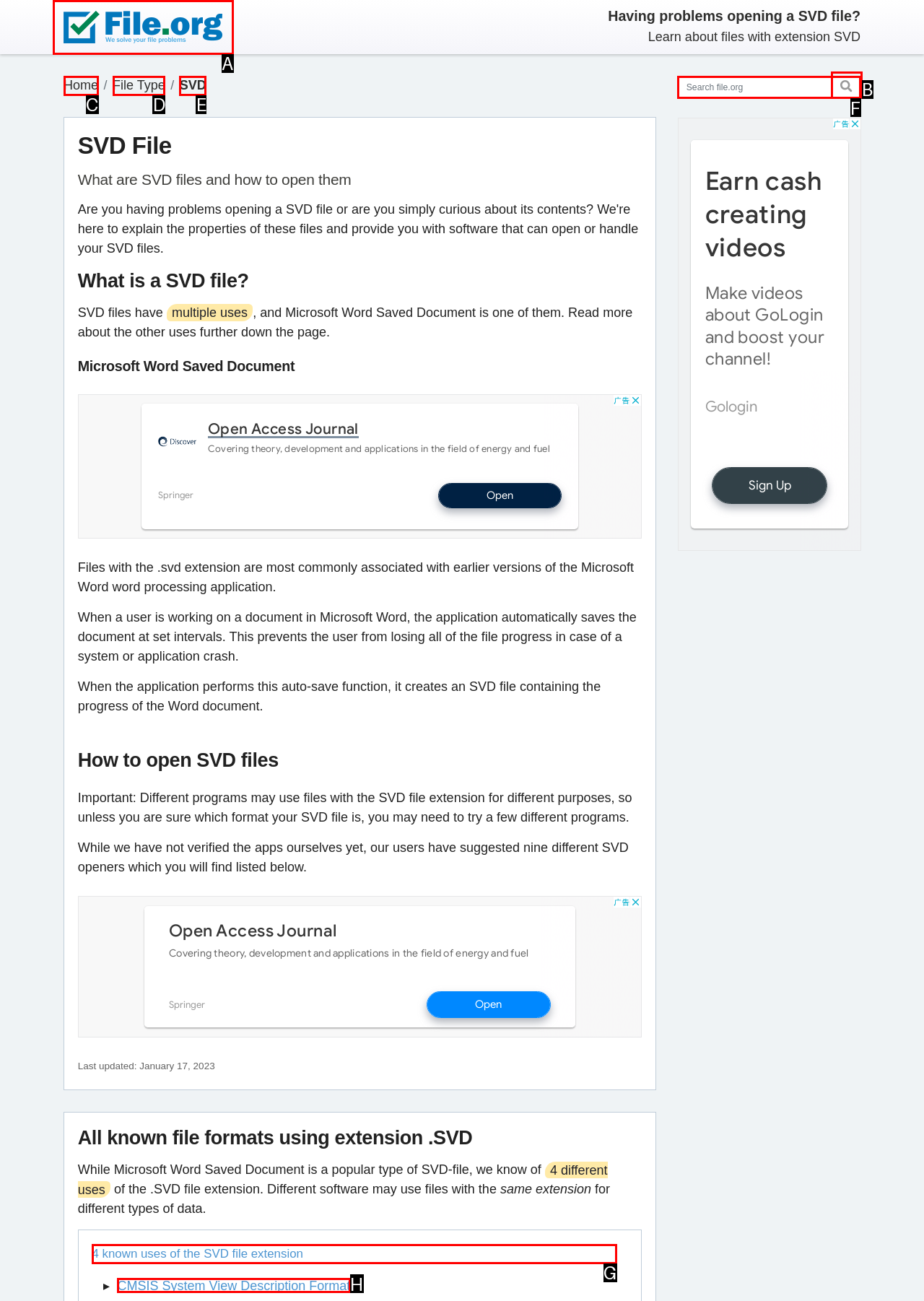Please determine which option aligns with the description: SVD. Respond with the option’s letter directly from the available choices.

E